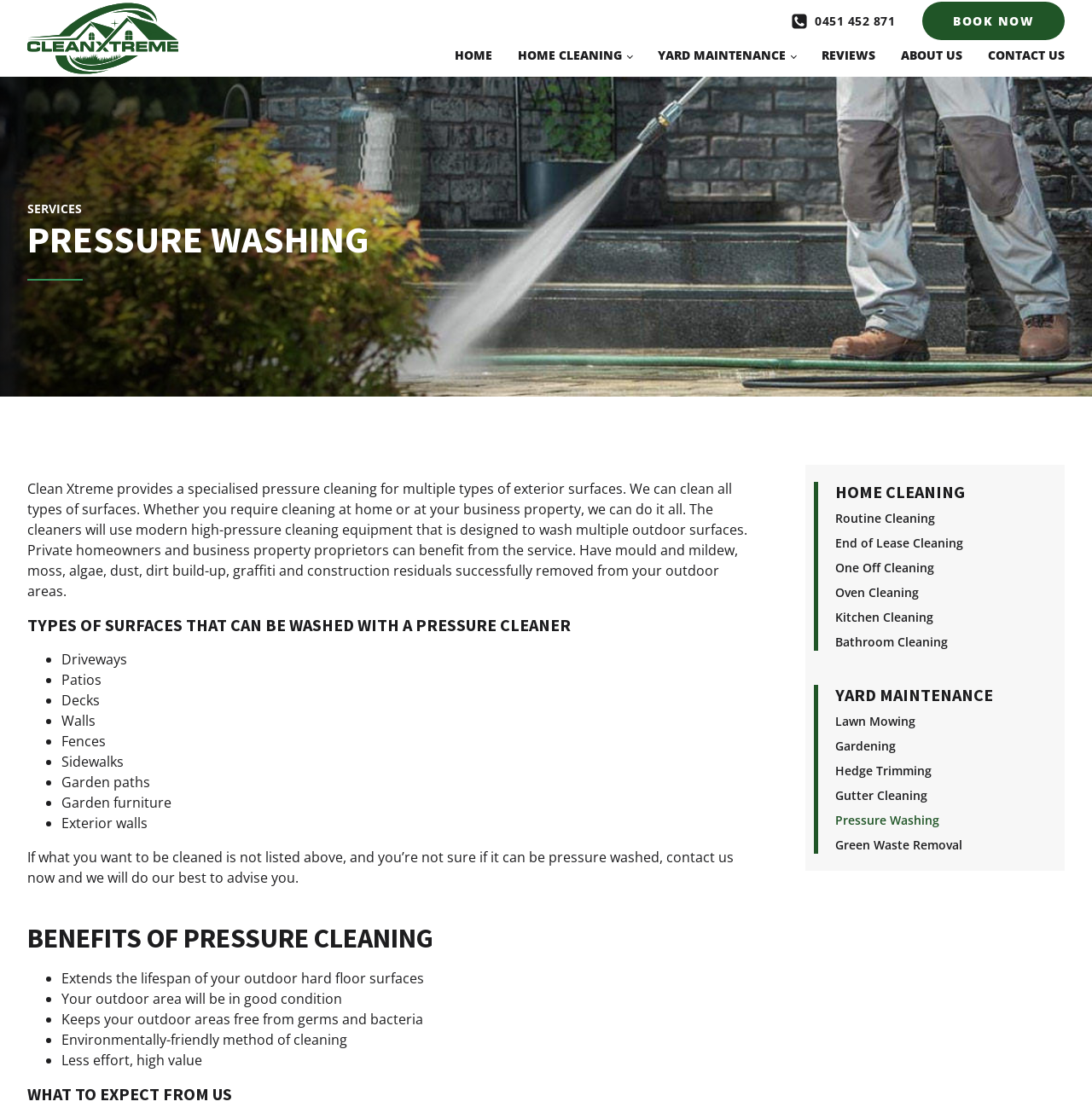Bounding box coordinates are specified in the format (top-left x, top-left y, bottom-right x, bottom-right y). All values are floating point numbers bounded between 0 and 1. Please provide the bounding box coordinate of the region this sentence describes: Routine Cleaning

[0.765, 0.451, 0.882, 0.474]